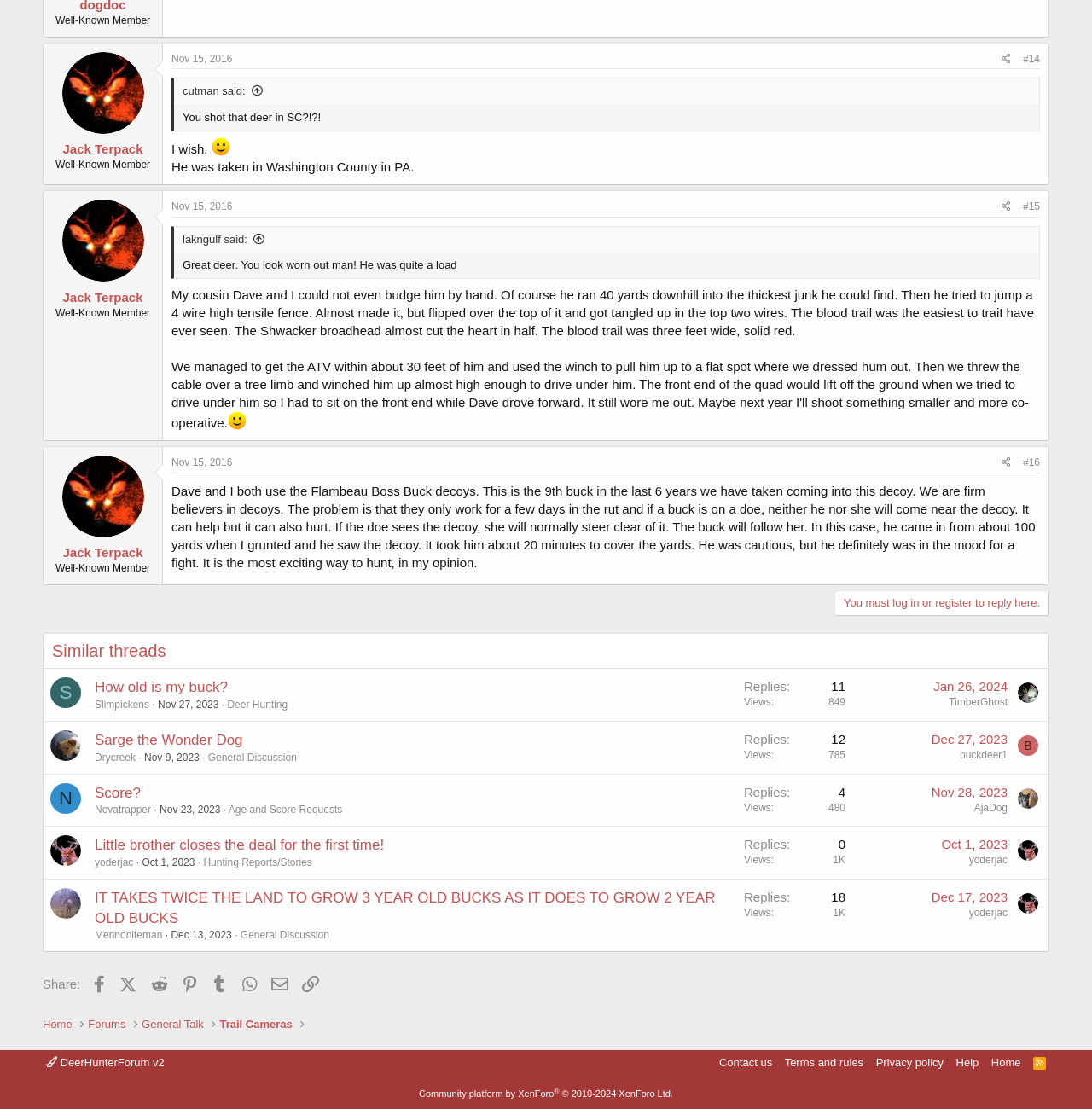Please find the bounding box coordinates of the element that you should click to achieve the following instruction: "Go to the Accessibility page". The coordinates should be presented as four float numbers between 0 and 1: [left, top, right, bottom].

None